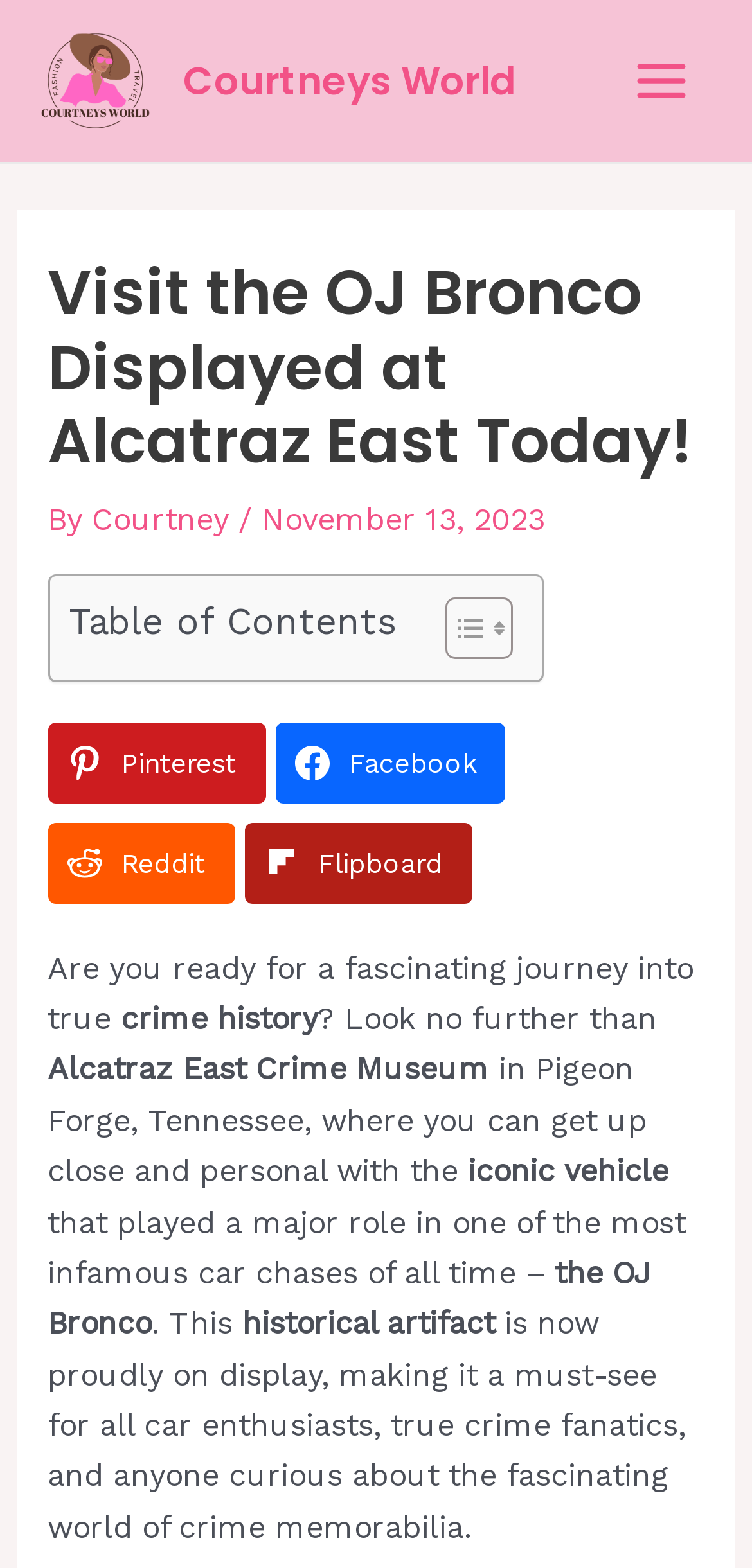Can you find the bounding box coordinates for the element that needs to be clicked to execute this instruction: "Toggle the table of contents"? The coordinates should be given as four float numbers between 0 and 1, i.e., [left, top, right, bottom].

[0.553, 0.379, 0.668, 0.421]